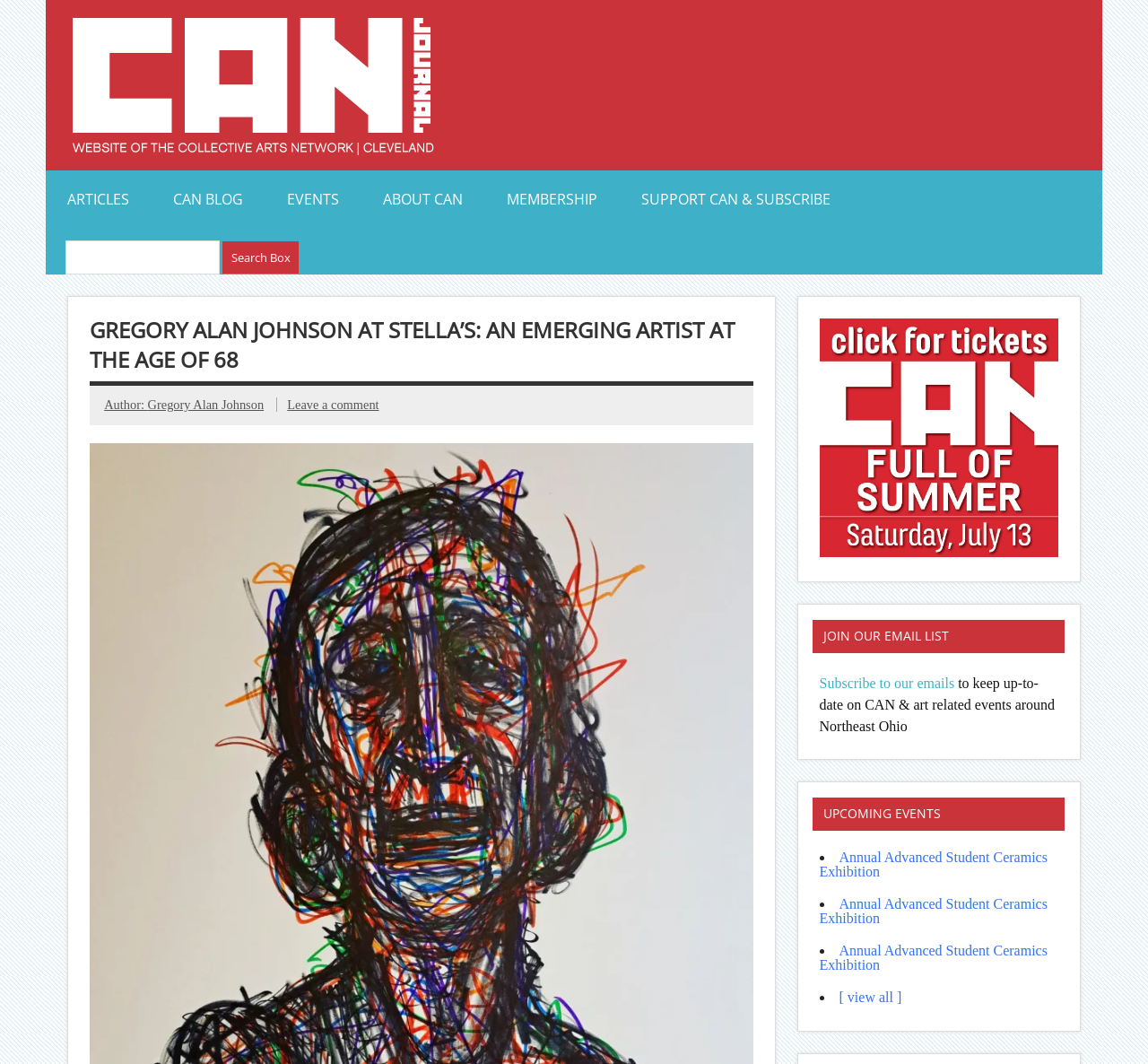Determine the bounding box coordinates of the clickable area required to perform the following instruction: "Visit the London Atelier of Representational Art website". The coordinates should be represented as four float numbers between 0 and 1: [left, top, right, bottom].

None